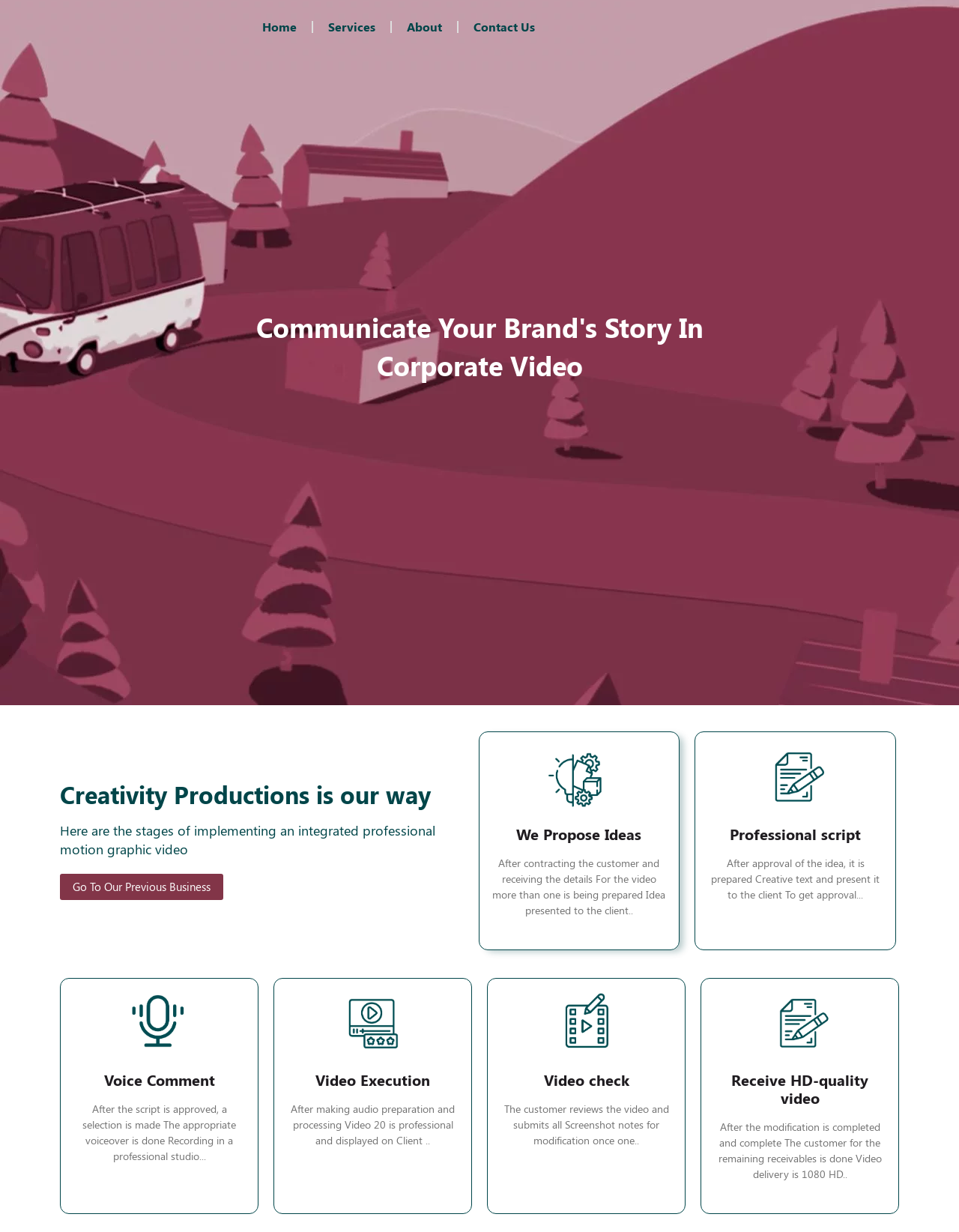What type of studio is used for voice commentary?
Based on the image, answer the question in a detailed manner.

According to the webpage, after the script is approved, a selection is made for the appropriate voiceover, and the recording is done in a professional studio, indicating that a professional studio is used for voice commentary.